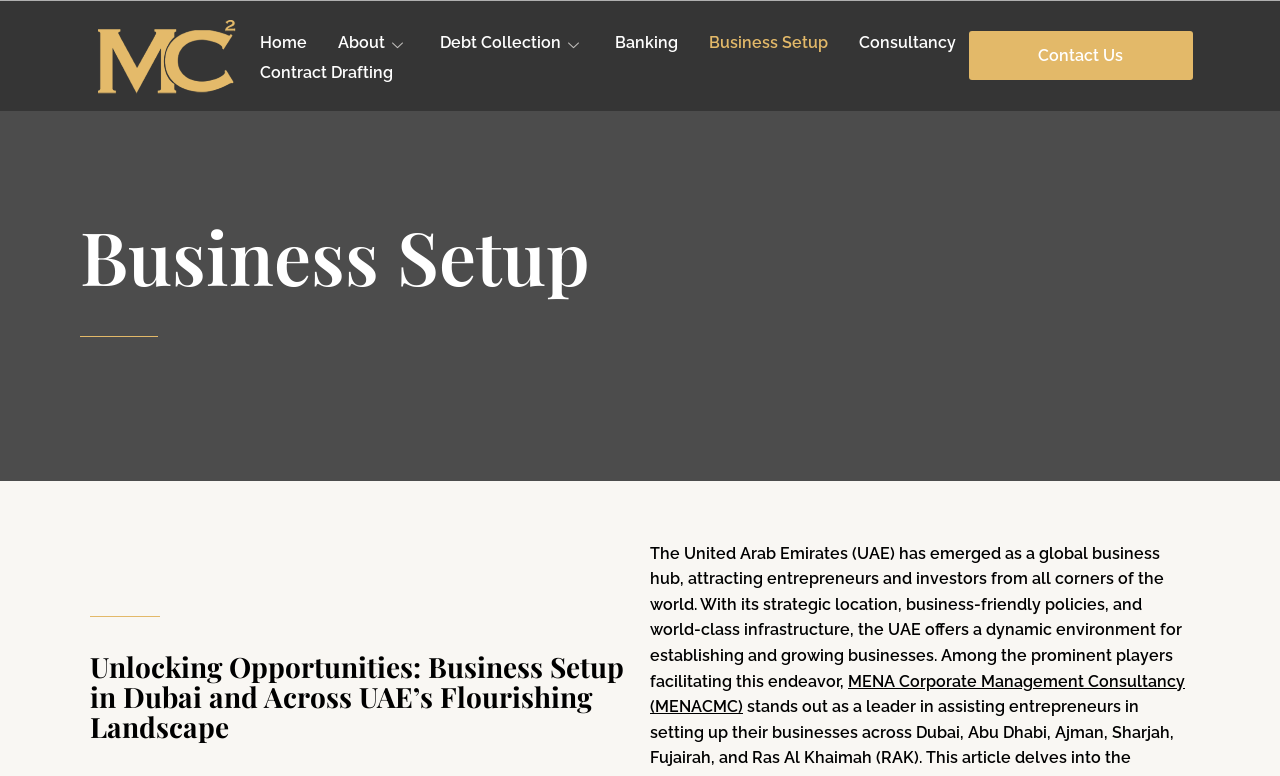Answer the question below in one word or phrase:
What services does the company offer?

Business Setup, Debt Collection, etc.